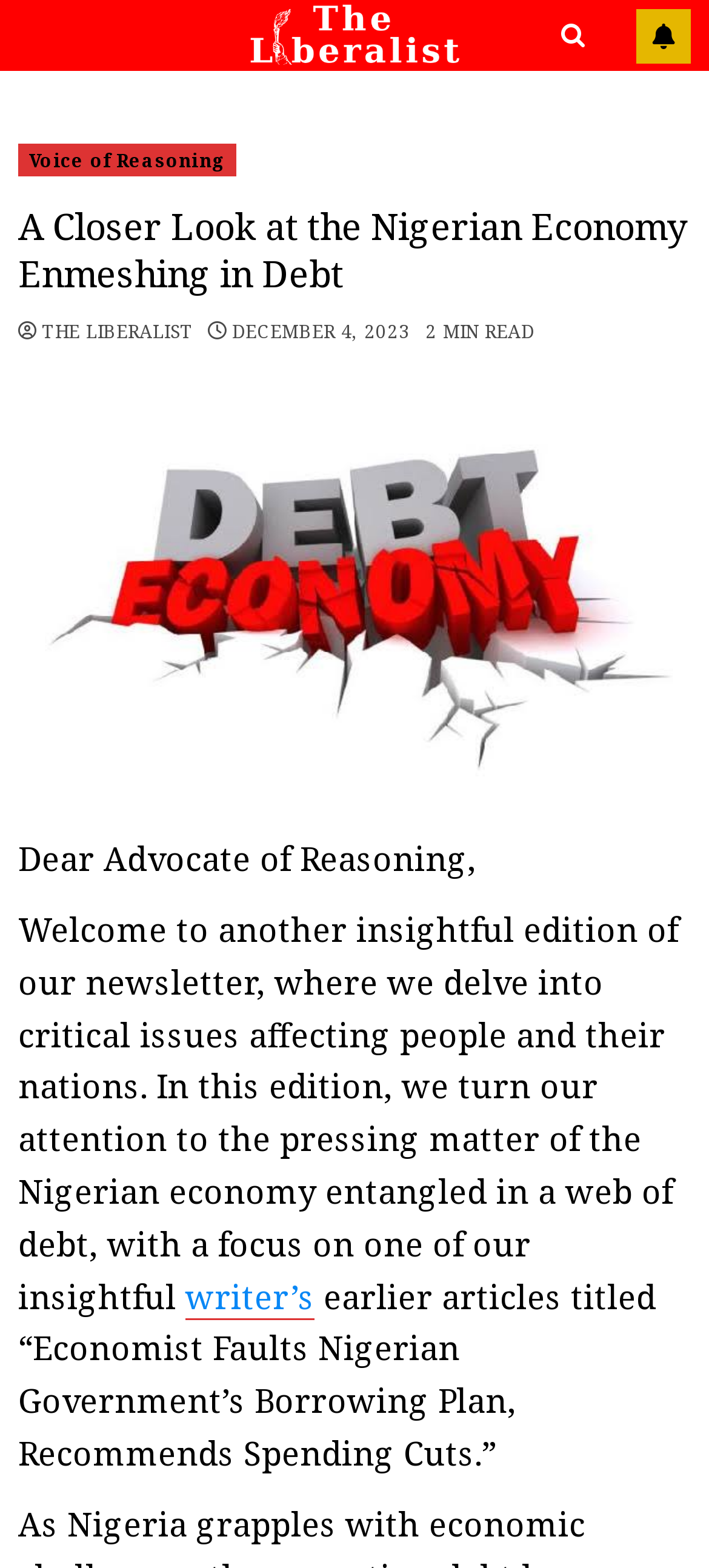Locate the bounding box of the UI element based on this description: "Subscribe". Provide four float numbers between 0 and 1 as [left, top, right, bottom].

[0.897, 0.005, 0.974, 0.04]